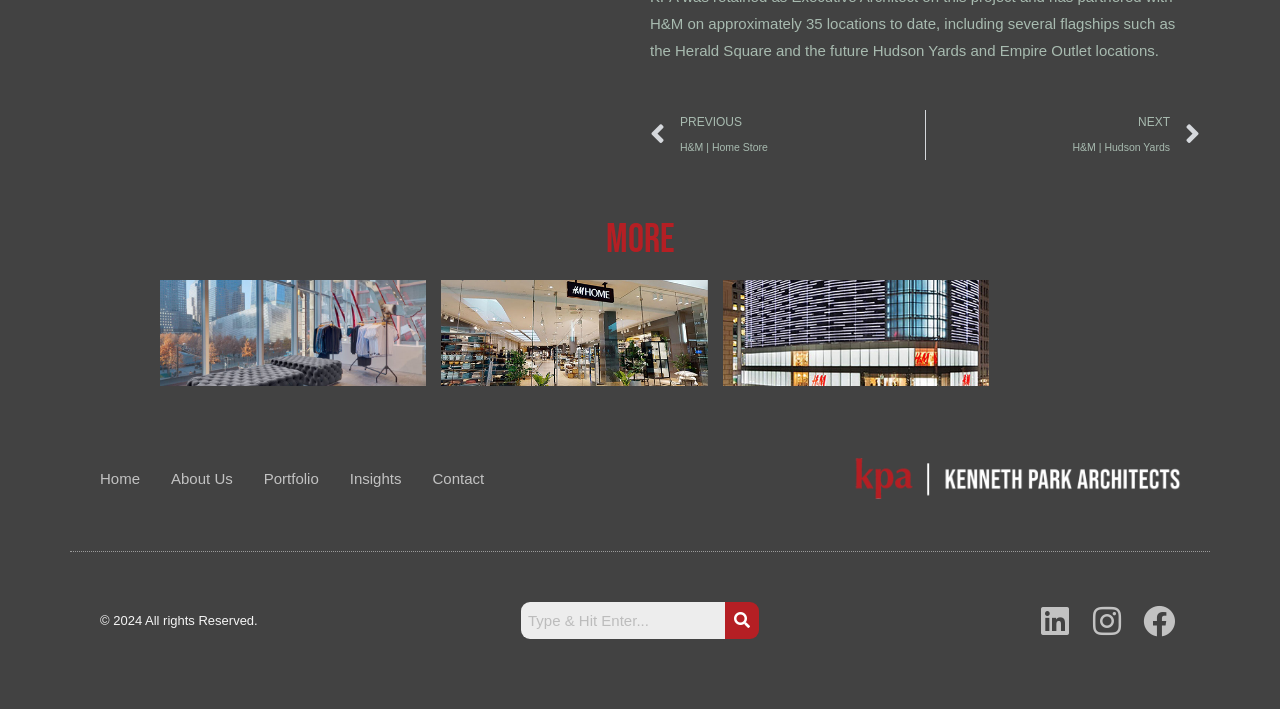Find the bounding box coordinates of the element to click in order to complete the given instruction: "go home."

[0.078, 0.656, 0.109, 0.694]